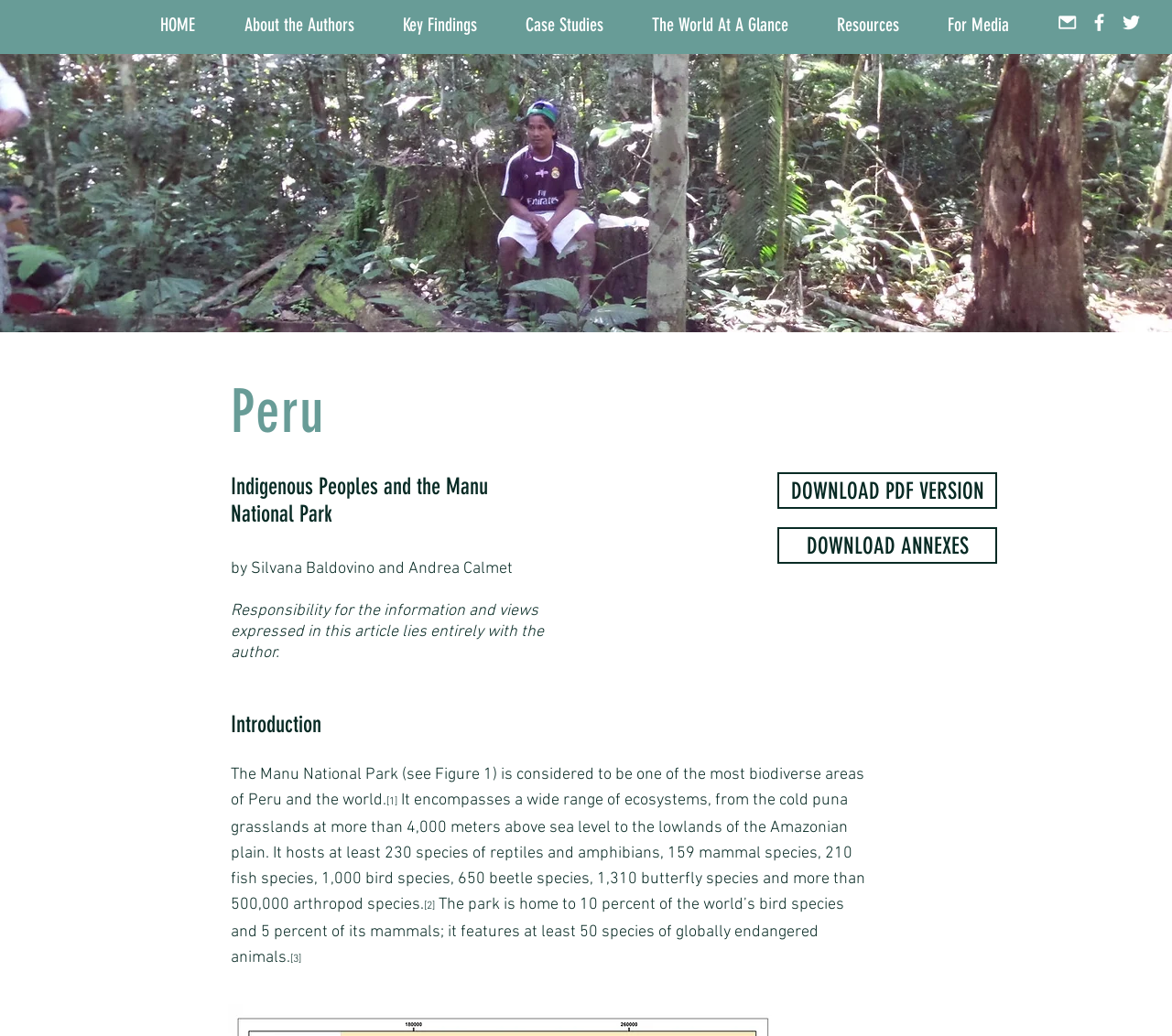What percentage of the world's bird species are found in the park?
Answer the question with just one word or phrase using the image.

10 percent